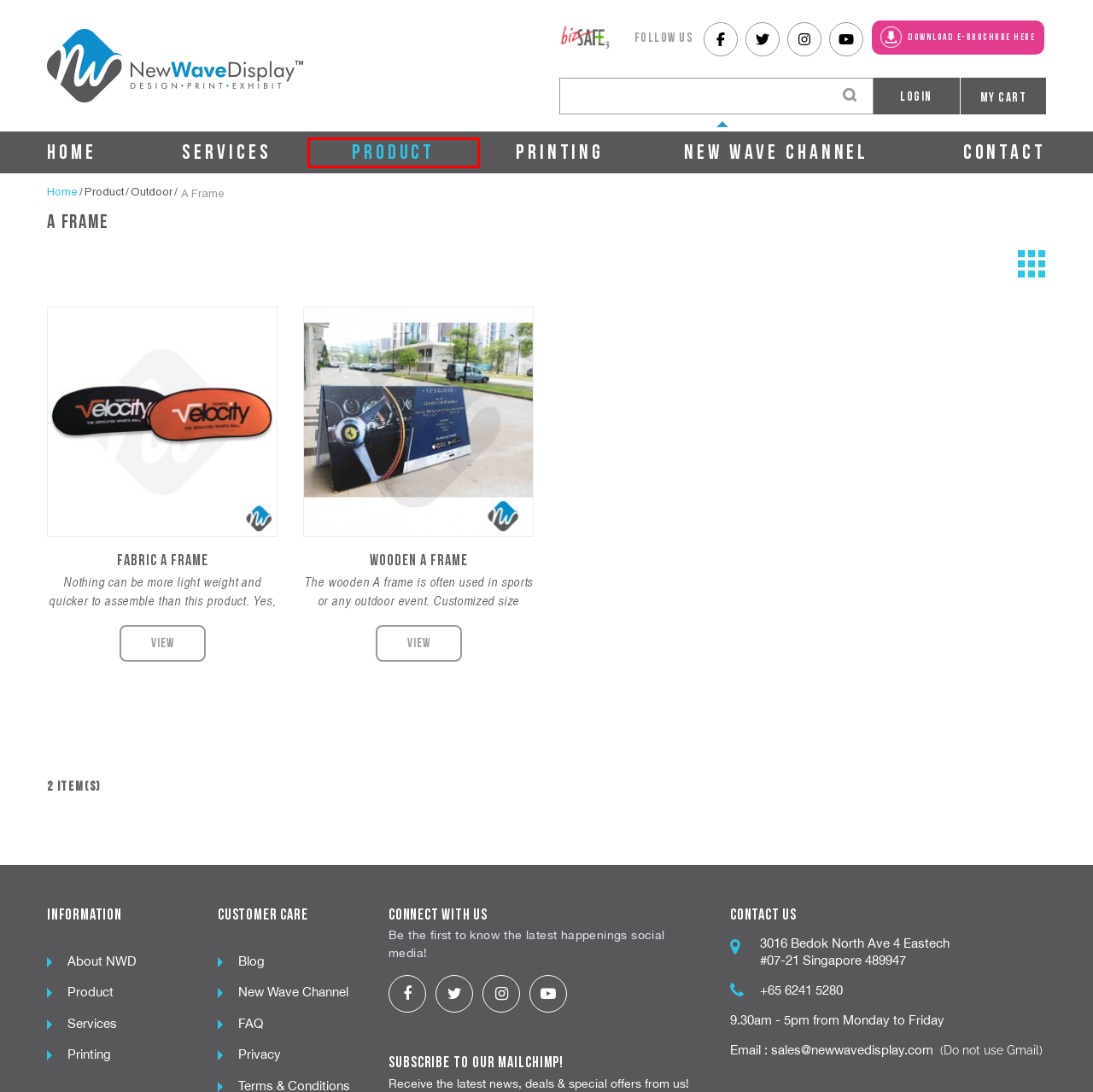Inspect the screenshot of a webpage with a red rectangle bounding box. Identify the webpage description that best corresponds to the new webpage after clicking the element inside the bounding box. Here are the candidates:
A. Services
B. Frequently Asked Questions
C. Blogs
D. PP PAPER POSTER
E. Product
F. Customer Login
G. Contact Us
H. Homepage

E